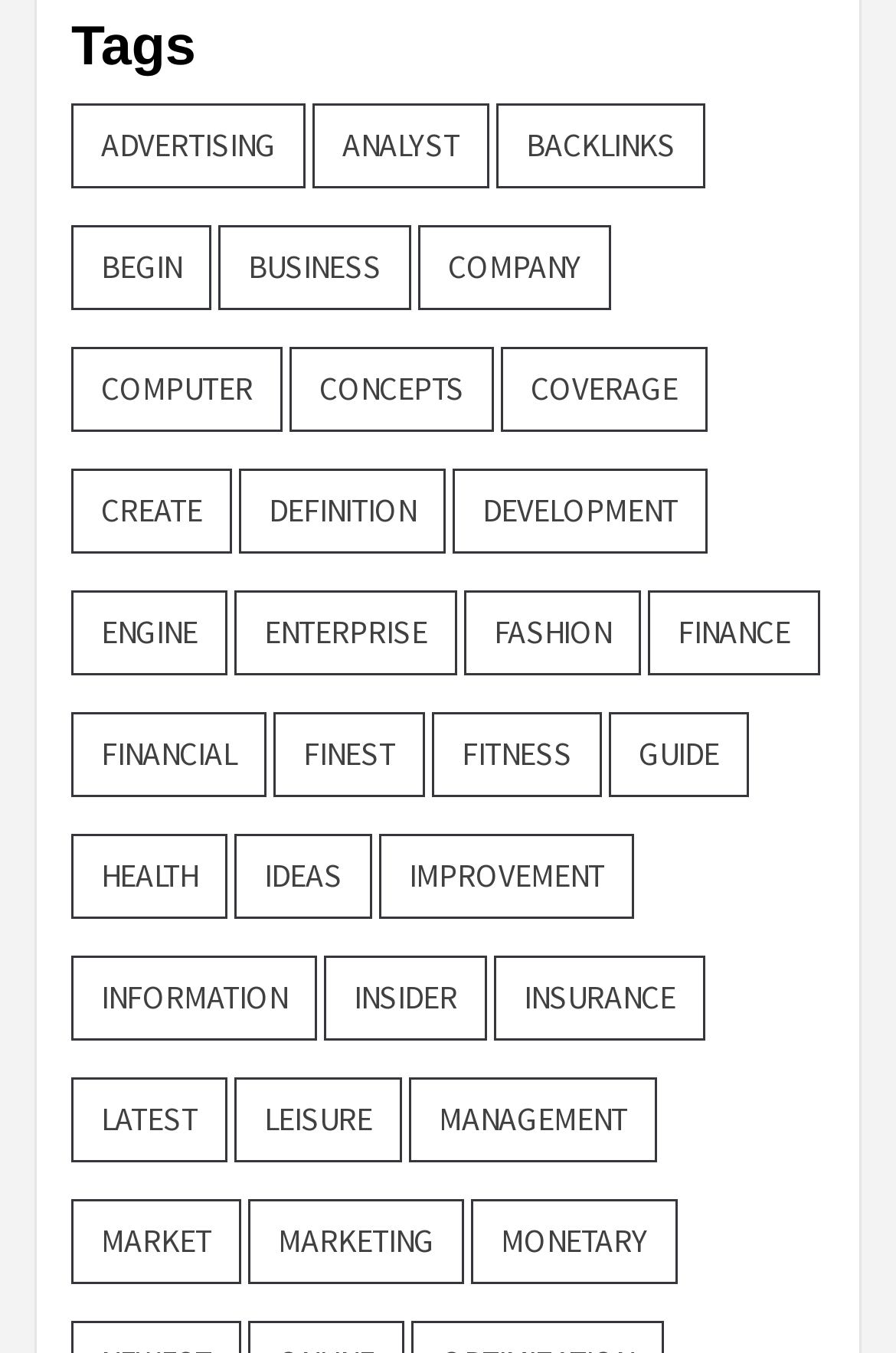Can you find the bounding box coordinates of the area I should click to execute the following instruction: "View business"?

[0.244, 0.166, 0.459, 0.228]